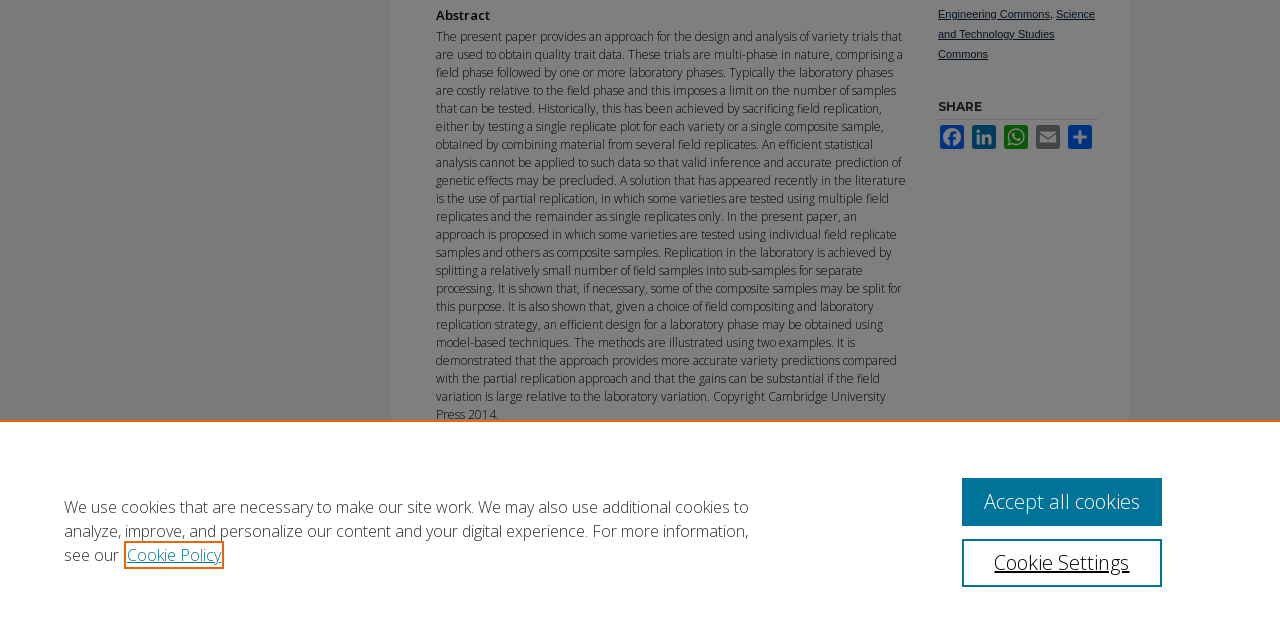Given the element description "WhatsApp" in the screenshot, predict the bounding box coordinates of that UI element.

[0.783, 0.196, 0.805, 0.233]